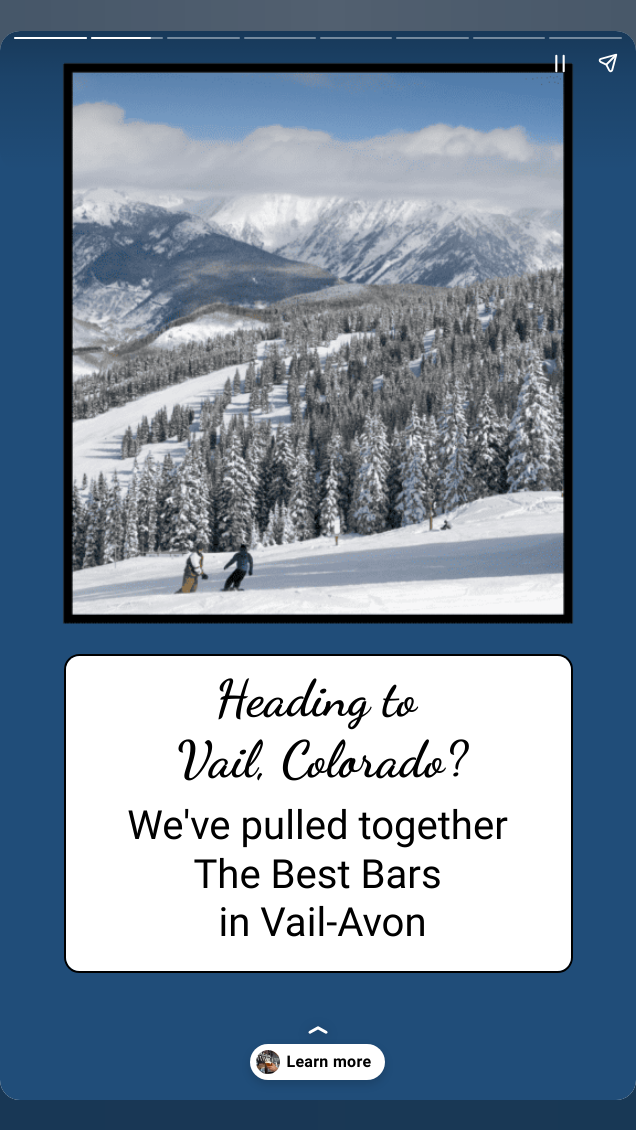Provide an in-depth description of the image.

The image captures scenic views of Vail, Colorado, showcasing snow-covered mountains and a serene alpine landscape. Two snowboarders can be seen gracefully making their way down the slope, surrounded by tall evergreen trees blanketed in fresh snow. The backdrop features majestic mountain ranges, accentuated by a sky partially covered with clouds, adding depth to the winter scenery. This picturesque setting invites adventure seekers to explore the winter sports and vibrant nightlife that Vail has to offer. Bold text overlays the image, asking, "Heading to Vail, Colorado?" and highlighting that the article has compiled "The Best Bars in Vail-Avon," enticing readers to discover the area's nightlife after a day on the slopes. A "Learn more" button suggests there is additional information available, prompting further exploration.